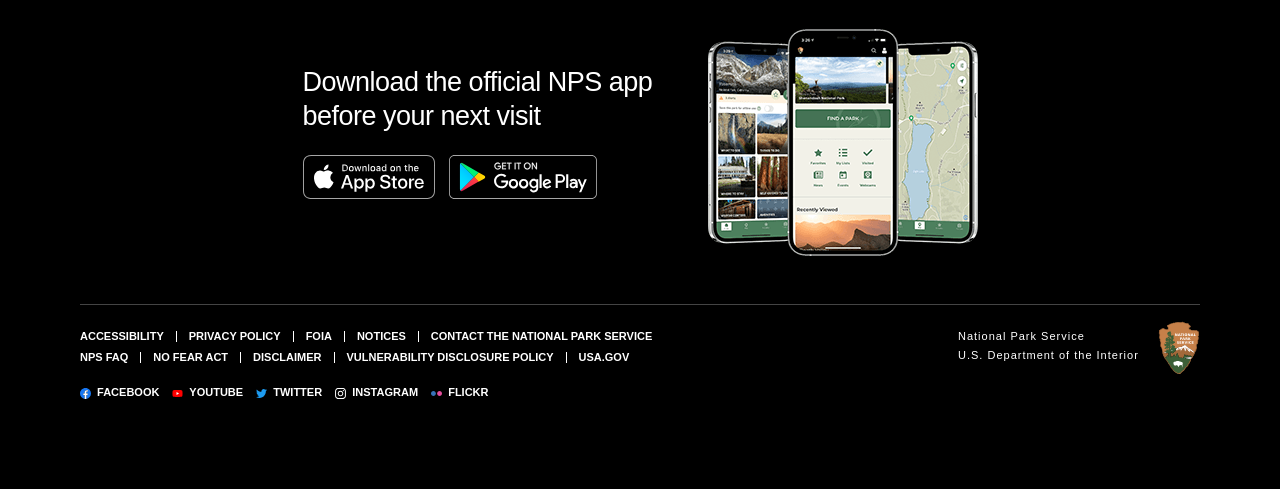Give a one-word or one-phrase response to the question:
What is the logo shown at the bottom right of the webpage?

National Park Service Logo